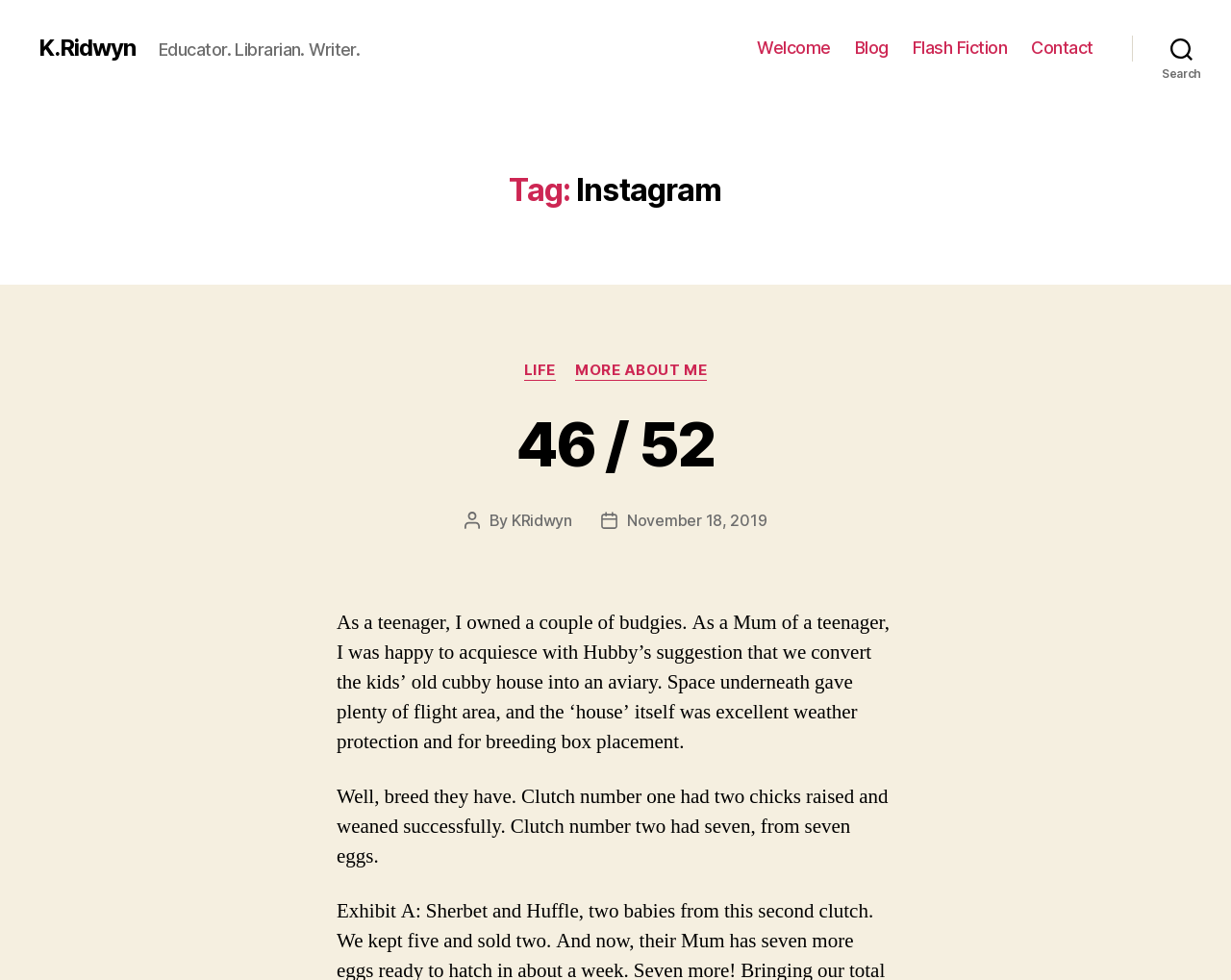Describe all the key features and sections of the webpage thoroughly.

This webpage is a personal blog belonging to K.Ridwyn, an educator, librarian, and writer. At the top left, there is a link to the owner's name, "K.Ridwyn", followed by a brief description of the owner's profession. 

Below the owner's information, there is a horizontal navigation menu with four links: "Welcome", "Blog", "Flash Fiction", and "Contact". 

To the right of the navigation menu, there is a search button. 

The main content of the webpage is divided into two sections. The top section has a heading "Tag: Instagram" and appears to be a blog post. Below the heading, there are categories listed, including "LIFE" and "MORE ABOUT ME". 

The blog post itself is about the owner's experience with breeding budgies. The post is divided into two paragraphs, describing the conversion of a cubby house into an aviary and the successful breeding of two clutches of chicks. 

At the bottom of the blog post, there is information about the post author, "KRidwyn", and the post date, "November 18, 2019".